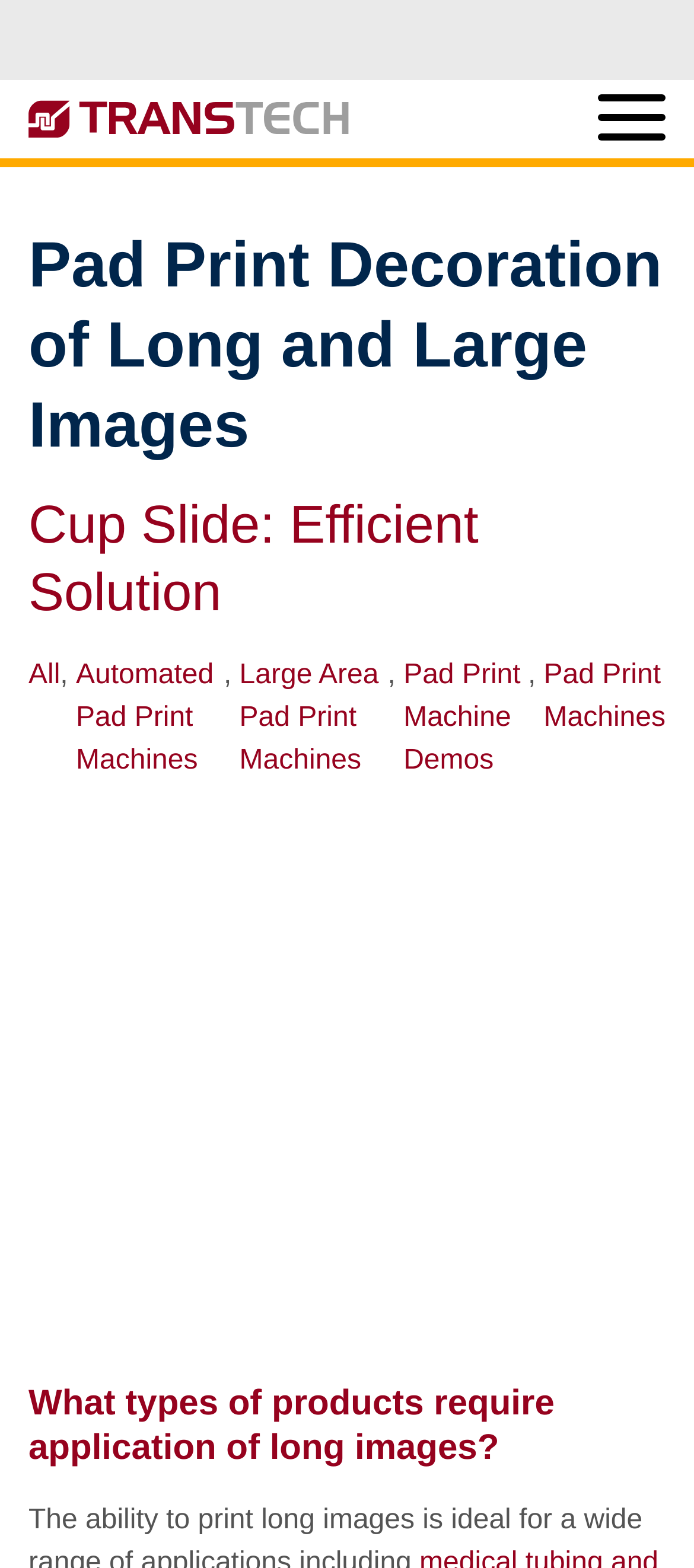Can you identify the bounding box coordinates of the clickable region needed to carry out this instruction: 'Go to Home page'? The coordinates should be four float numbers within the range of 0 to 1, stated as [left, top, right, bottom].

None